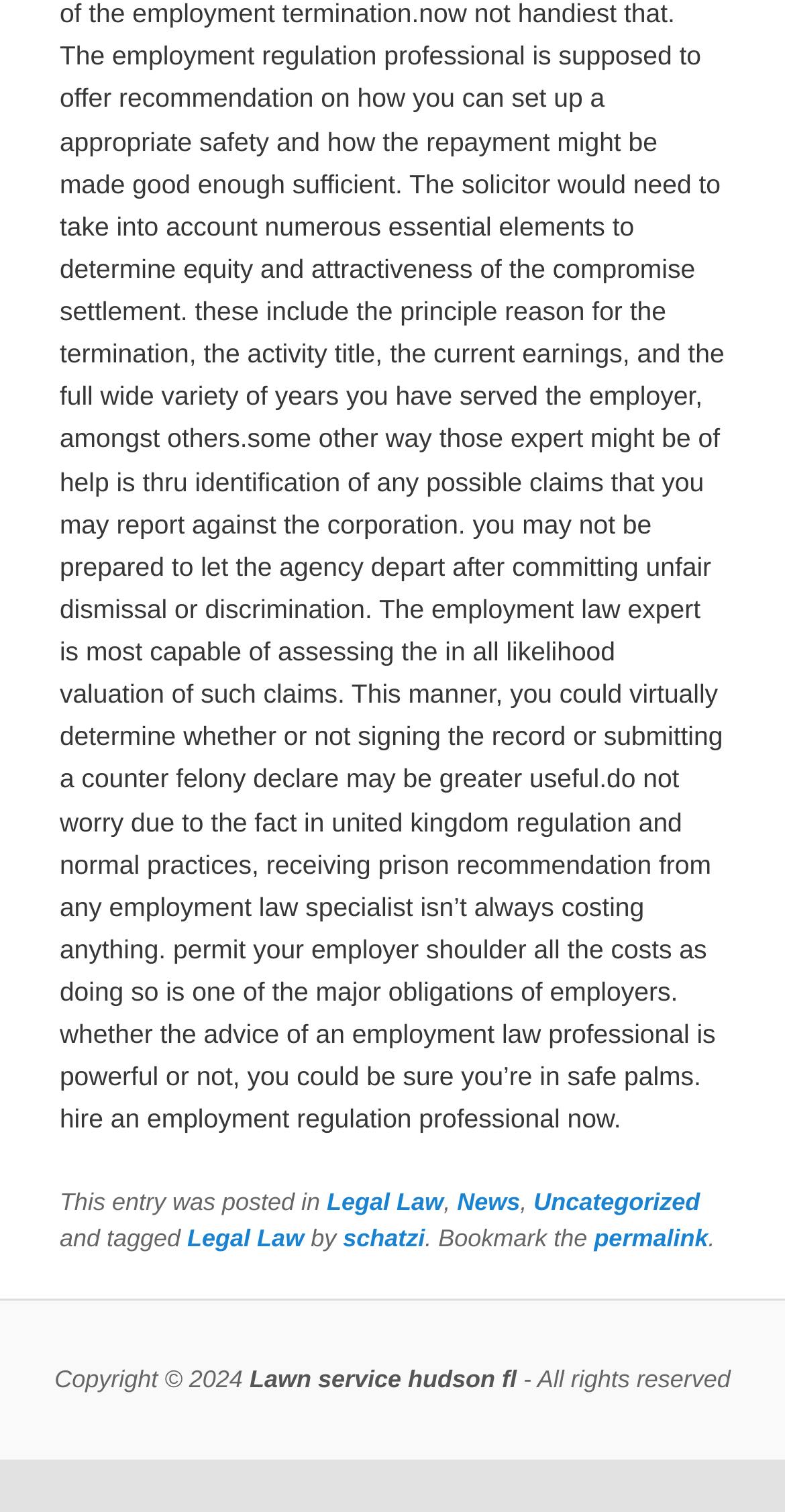What is the copyright year?
Using the visual information, answer the question in a single word or phrase.

2024